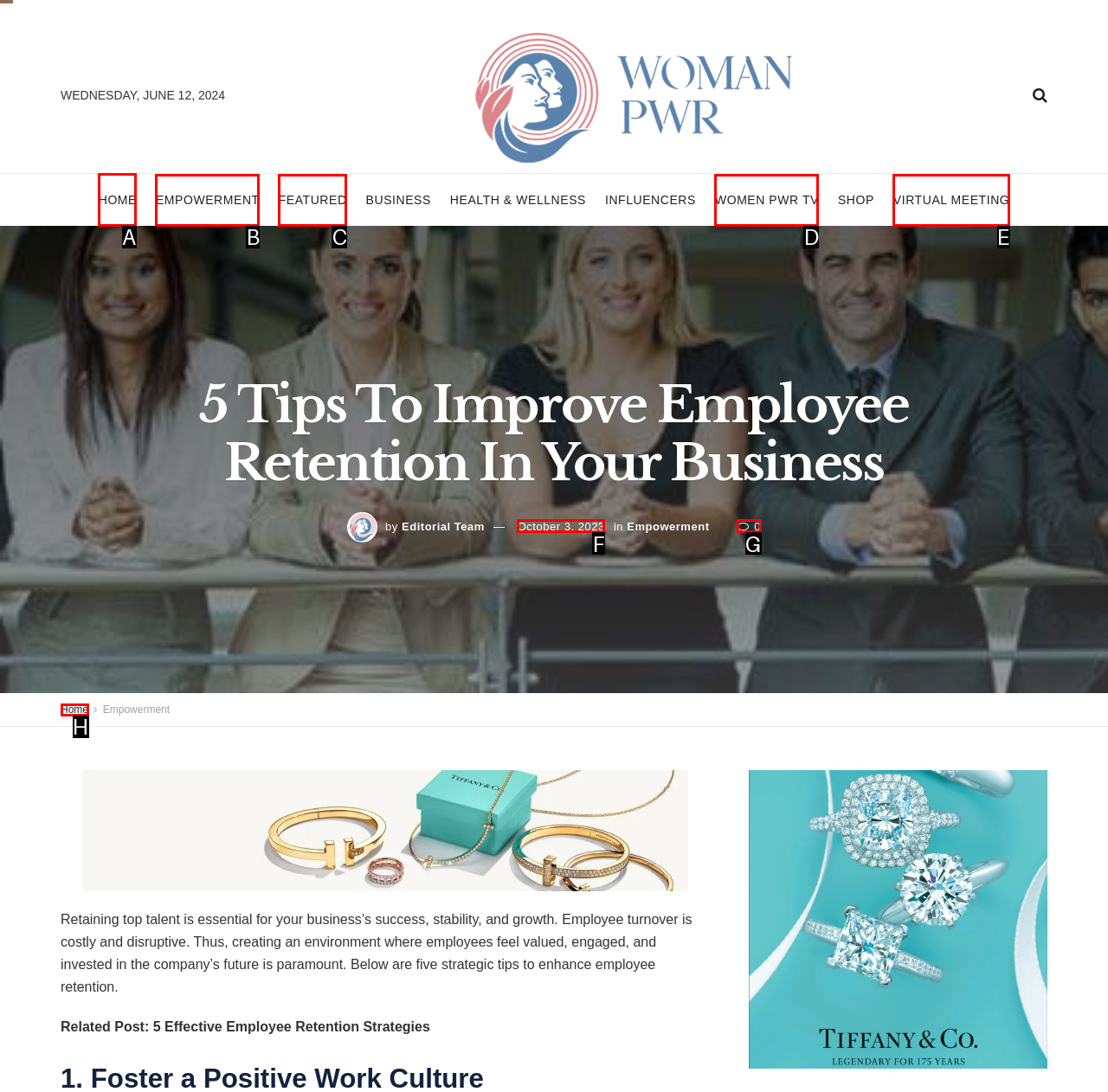Determine which letter corresponds to the UI element to click for this task: Go to the HOME page
Respond with the letter from the available options.

A